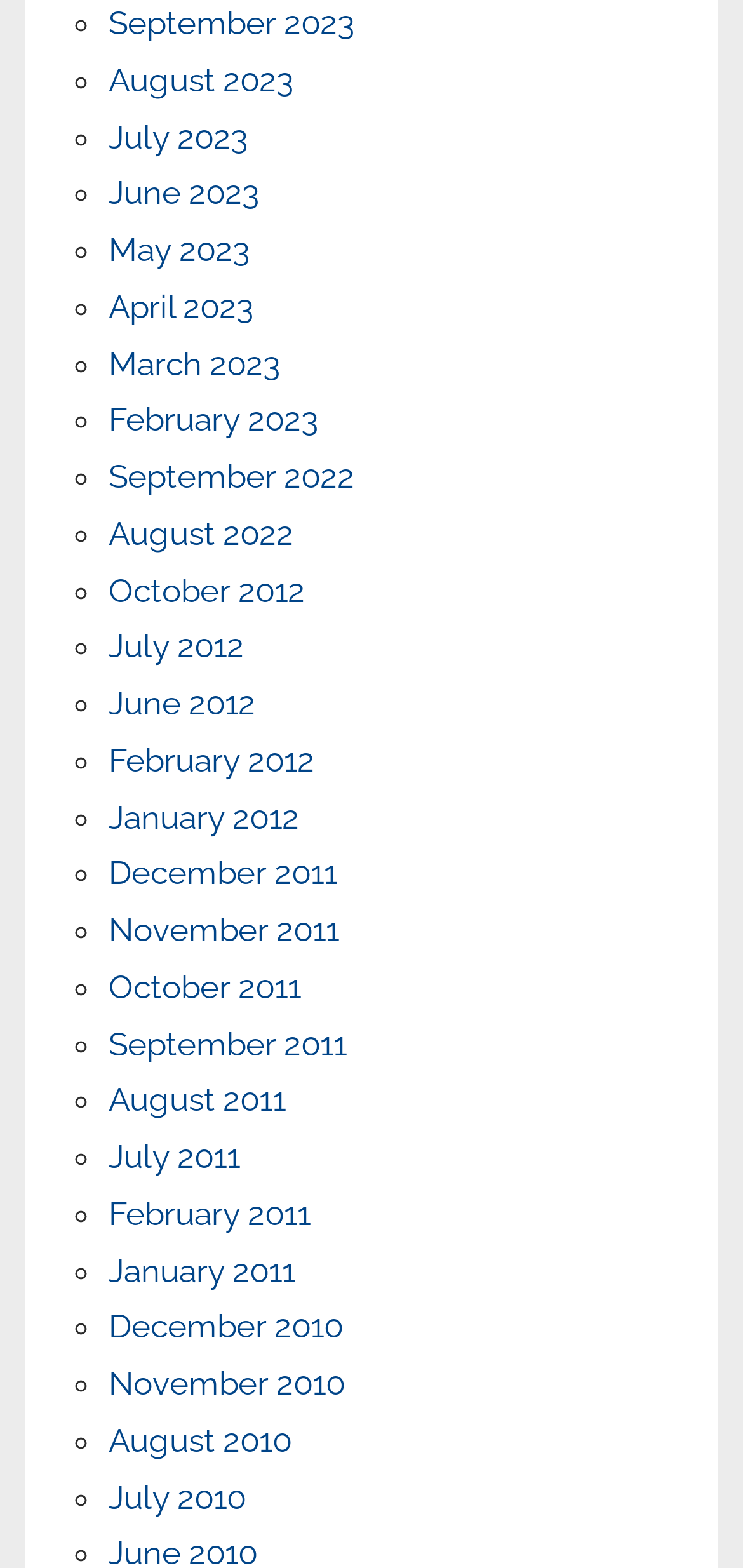Answer the question briefly using a single word or phrase: 
What is the earliest month listed on this webpage?

January 2010